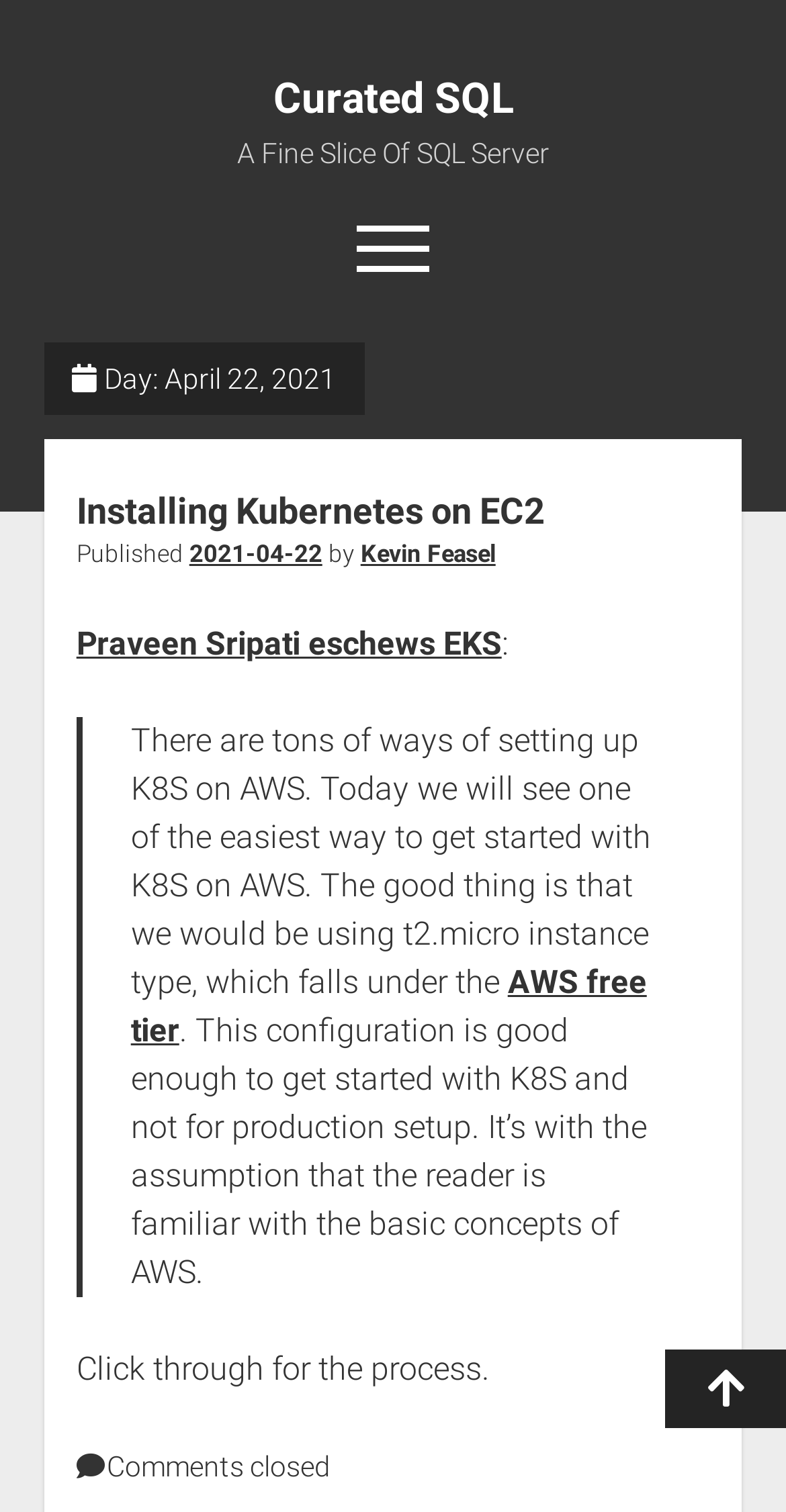Locate the bounding box coordinates of the element's region that should be clicked to carry out the following instruction: "read installing kubernetes on ec2". The coordinates need to be four float numbers between 0 and 1, i.e., [left, top, right, bottom].

[0.097, 0.324, 0.692, 0.352]